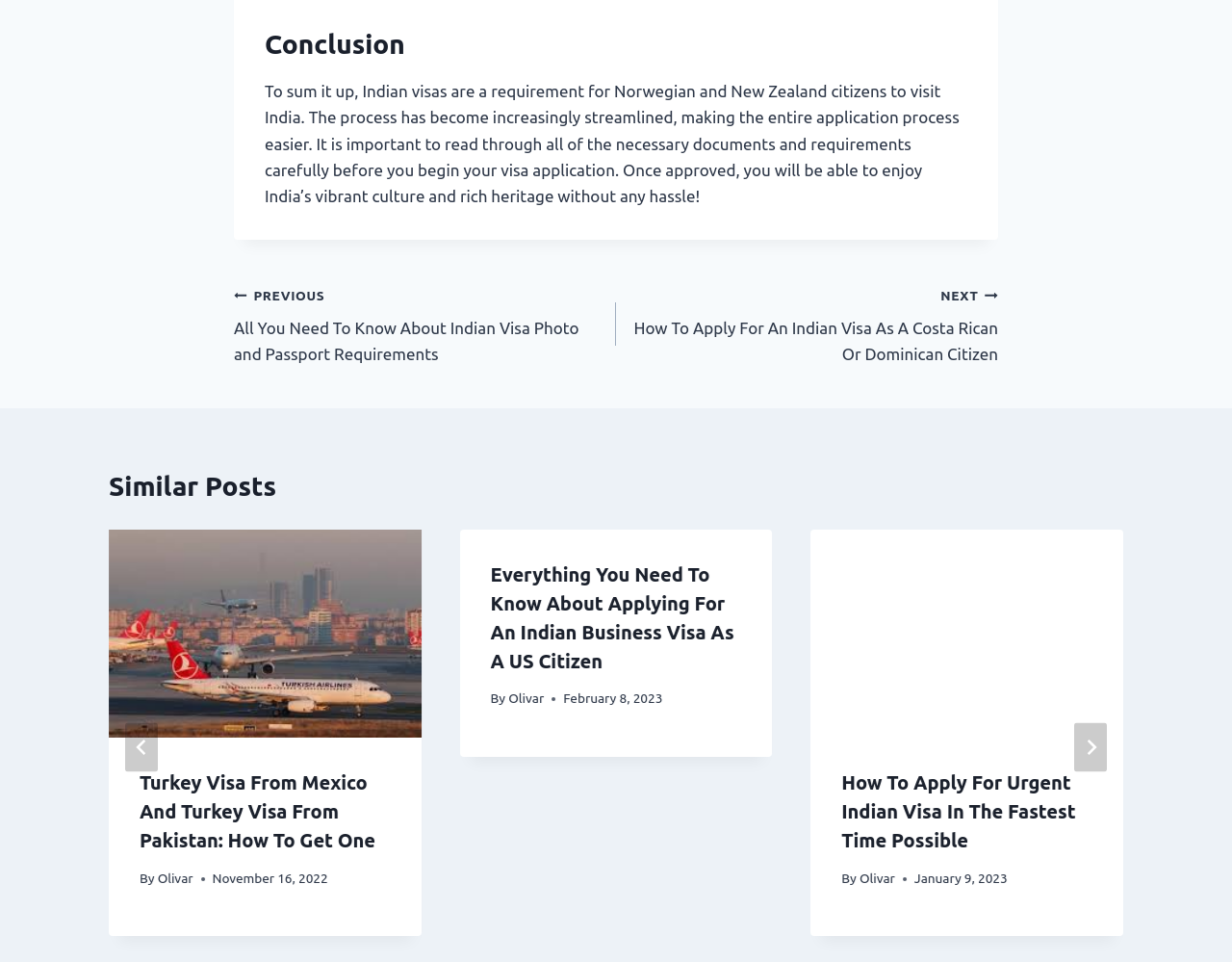Calculate the bounding box coordinates for the UI element based on the following description: "aria-label="Next"". Ensure the coordinates are four float numbers between 0 and 1, i.e., [left, top, right, bottom].

[0.872, 0.751, 0.898, 0.802]